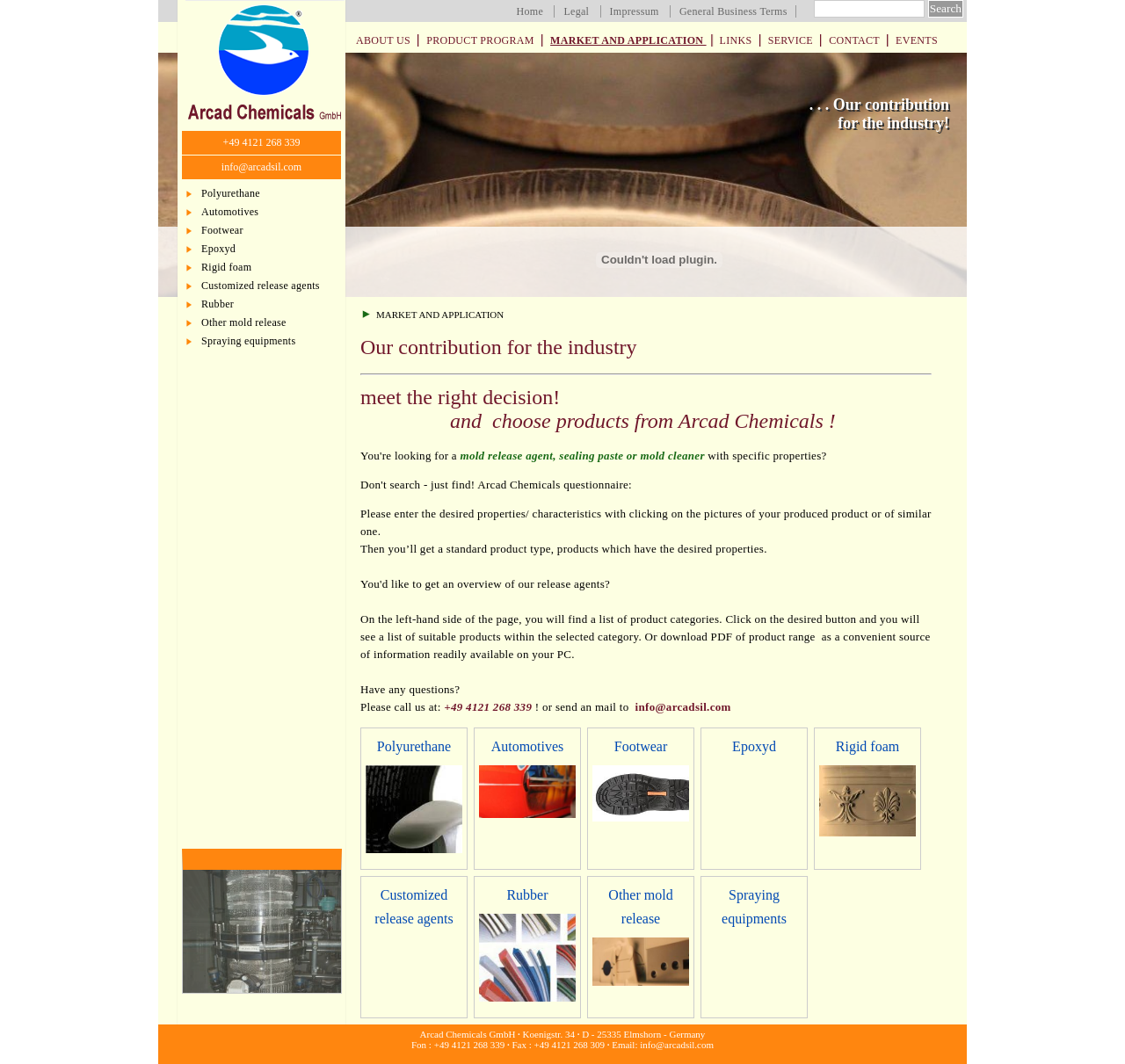Determine the bounding box coordinates for the UI element described. Format the coordinates as (top-left x, top-left y, bottom-right x, bottom-right y) and ensure all values are between 0 and 1. Element description: Spraying equipments

[0.641, 0.834, 0.699, 0.871]